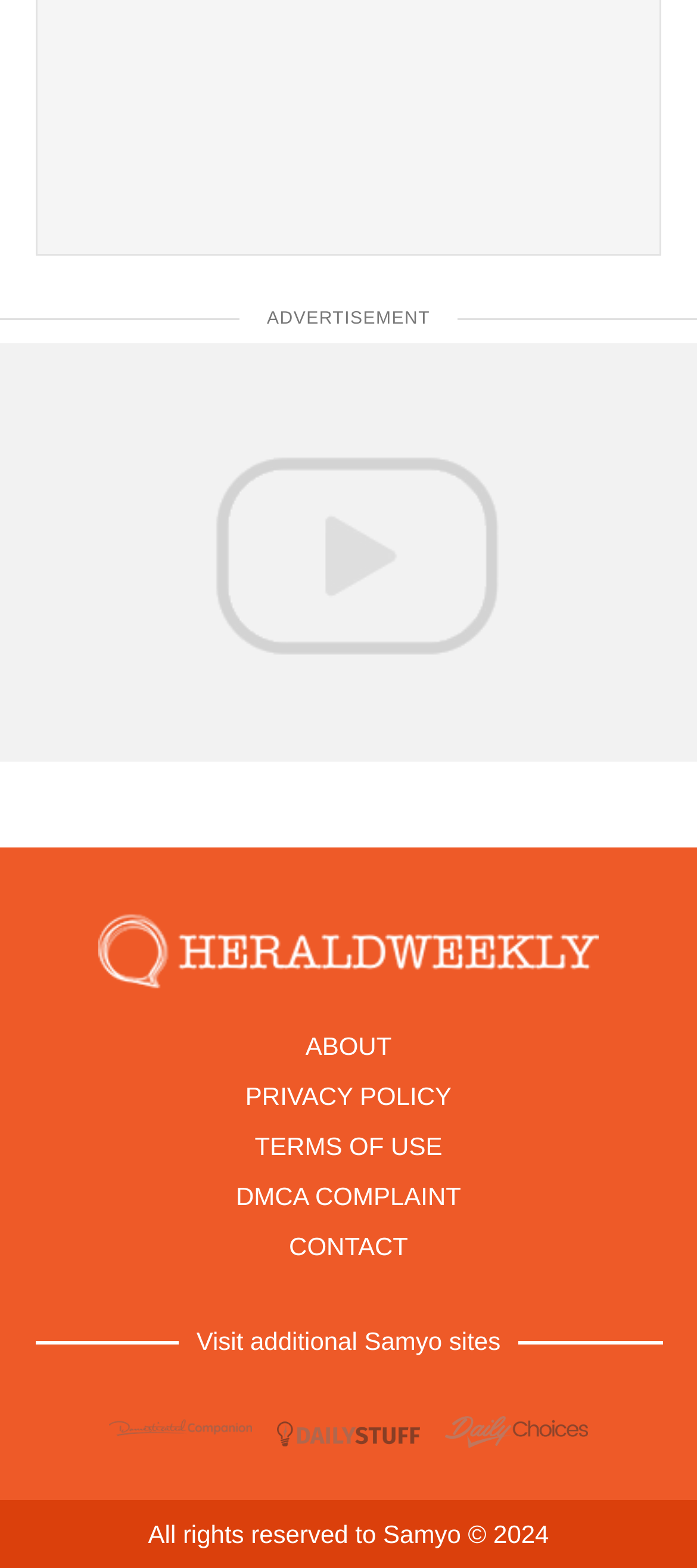Please give a short response to the question using one word or a phrase:
How many links are there in the footer section?

5